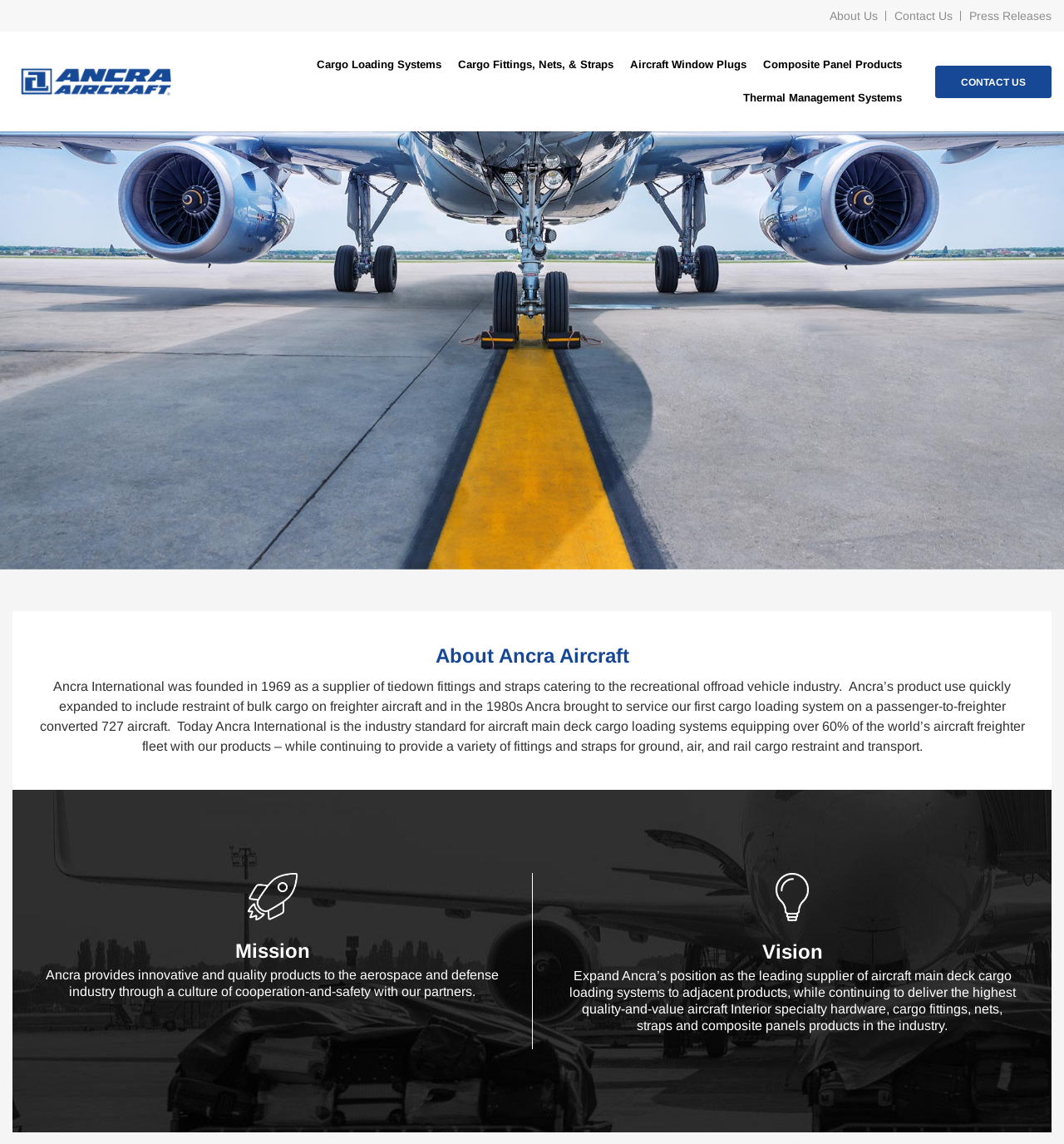Locate the bounding box coordinates of the element that needs to be clicked to carry out the instruction: "Explore Cargo Loading Systems". The coordinates should be given as four float numbers ranging from 0 to 1, i.e., [left, top, right, bottom].

[0.29, 0.042, 0.423, 0.071]